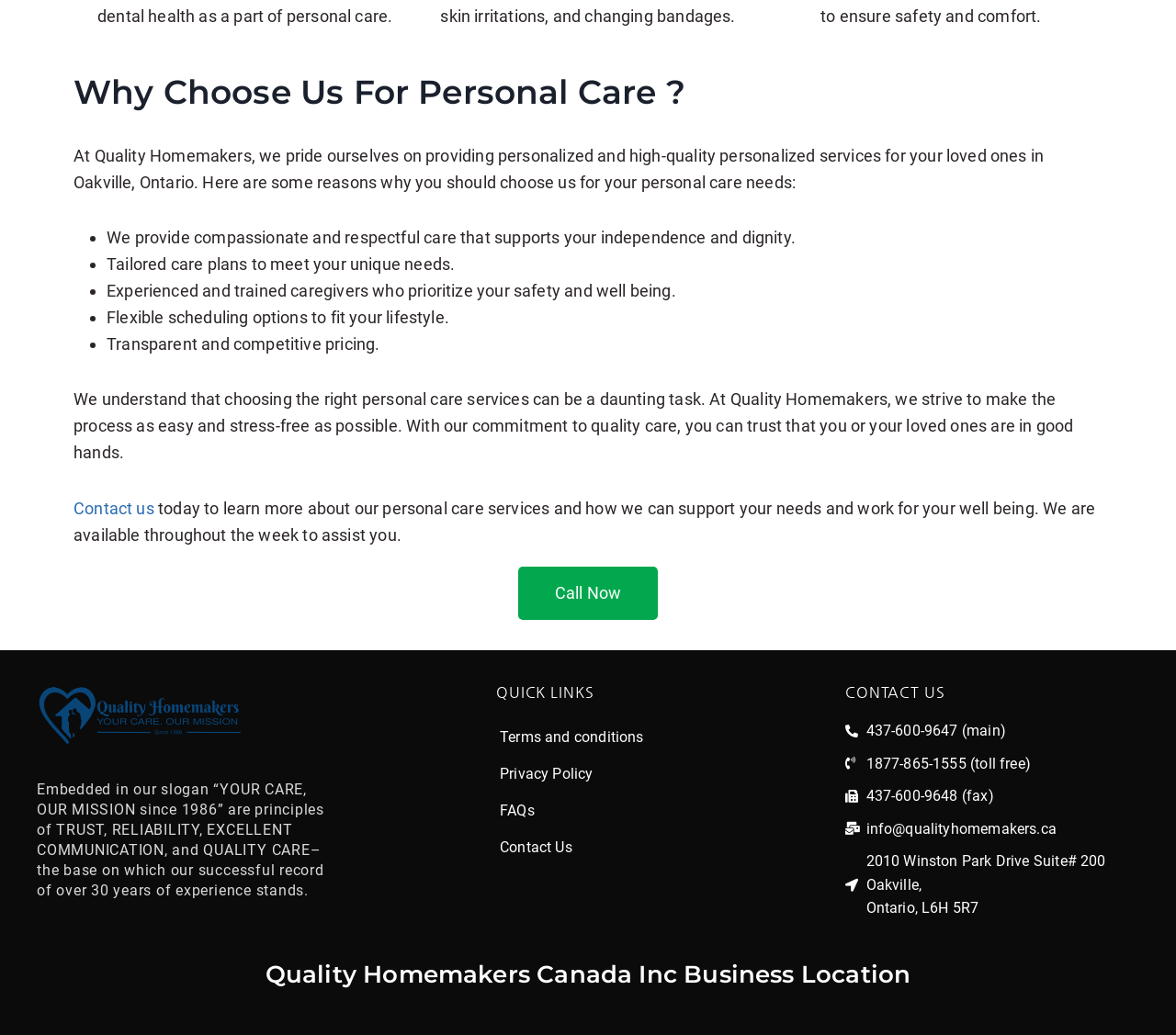What is the phone number for toll-free calls?
Answer briefly with a single word or phrase based on the image.

1877-865-1555